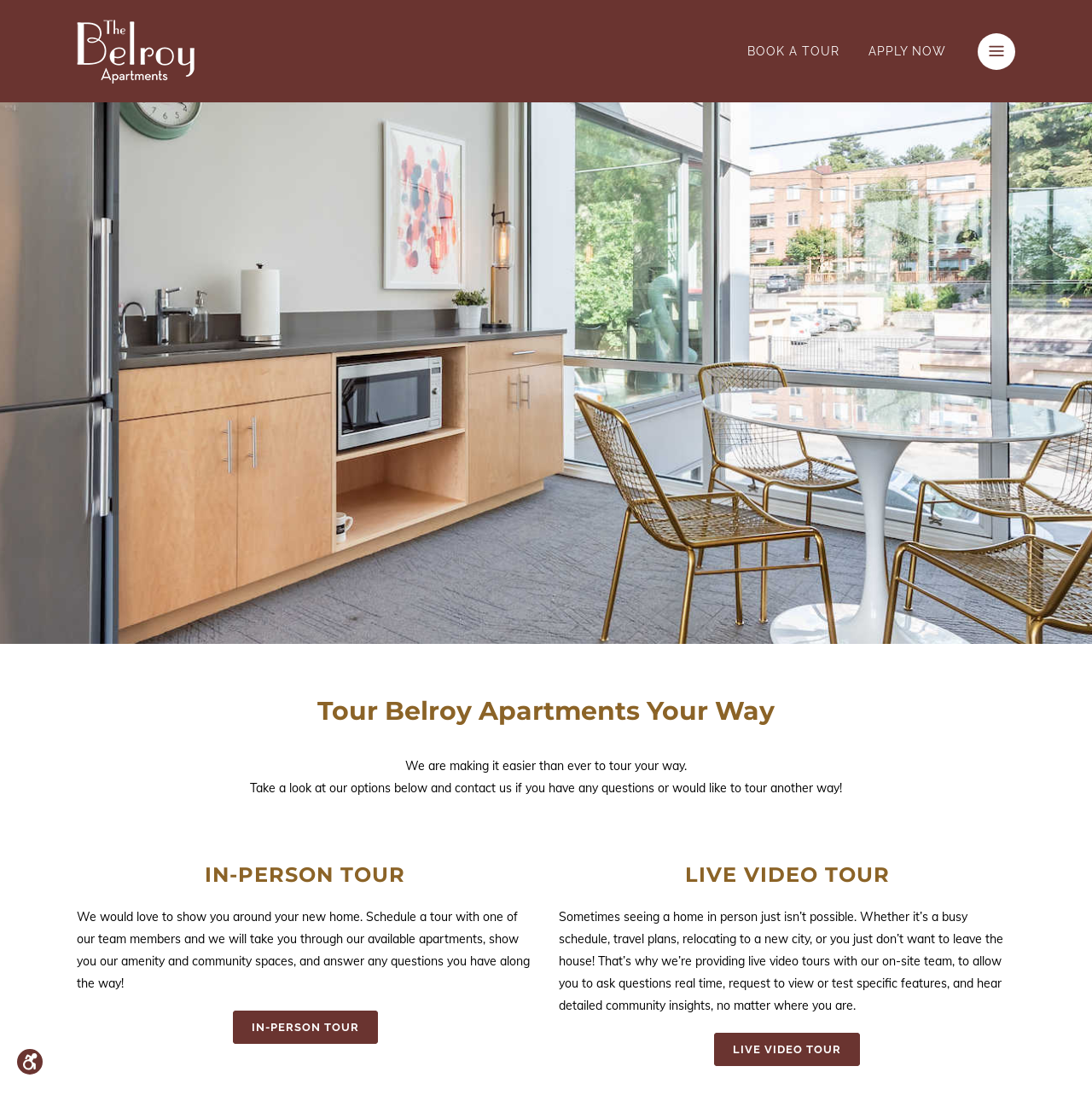Please find the bounding box coordinates for the clickable element needed to perform this instruction: "Schedule an in-person tour".

[0.213, 0.918, 0.346, 0.948]